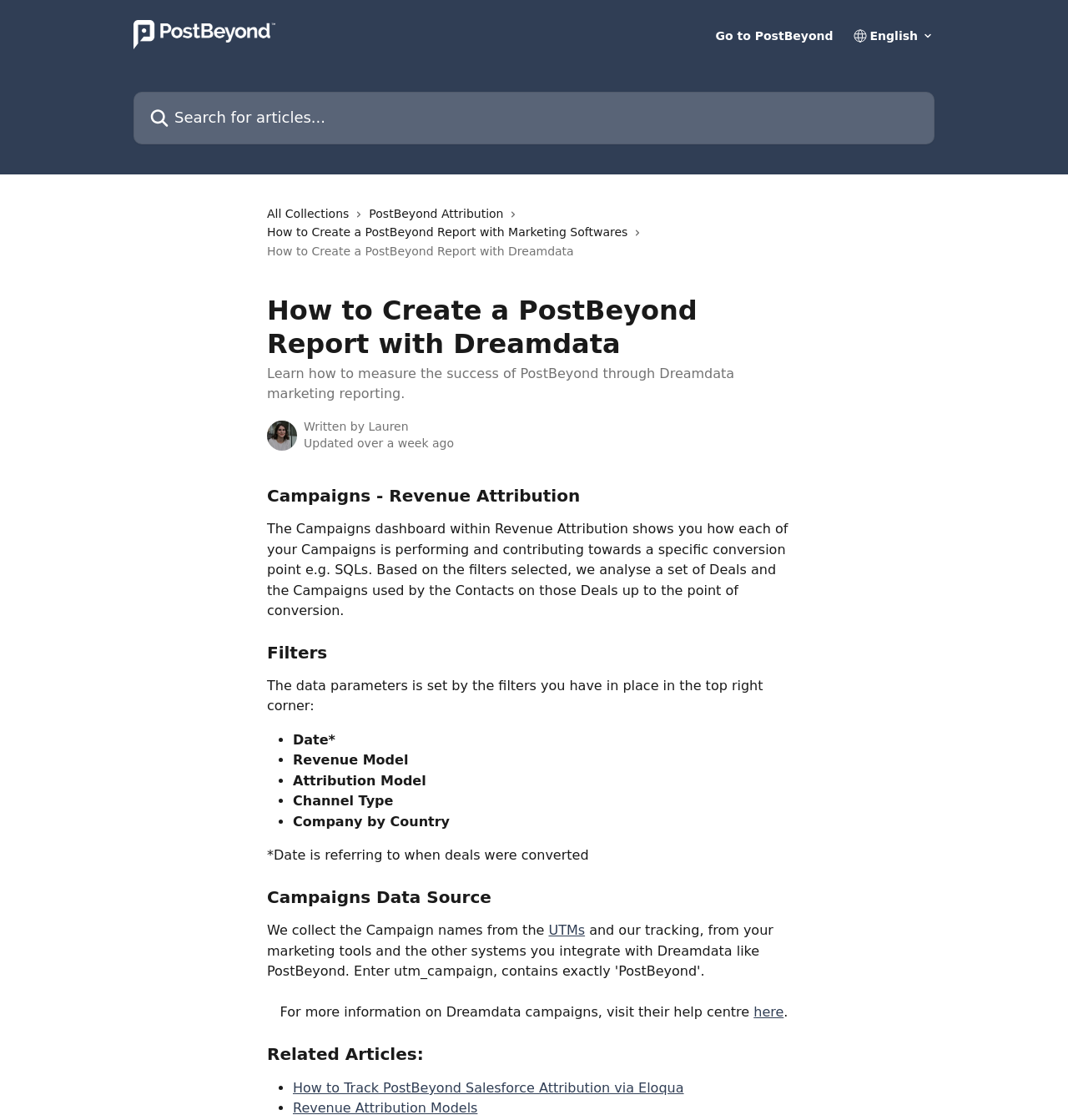Point out the bounding box coordinates of the section to click in order to follow this instruction: "Go to PostBeyond".

[0.67, 0.027, 0.78, 0.037]